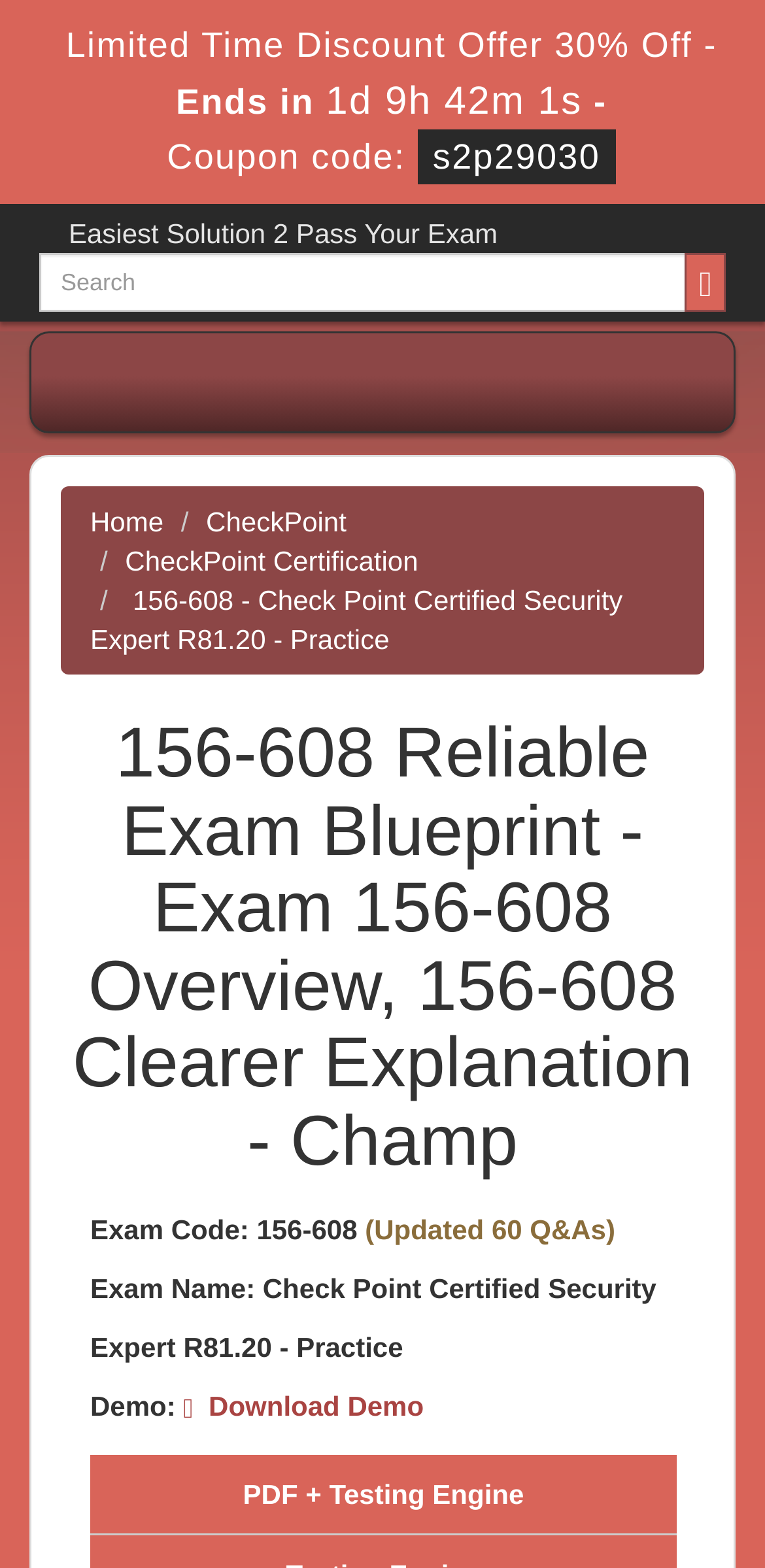Provide the bounding box coordinates for the specified HTML element described in this description: "Home". The coordinates should be four float numbers ranging from 0 to 1, in the format [left, top, right, bottom].

[0.118, 0.323, 0.214, 0.343]